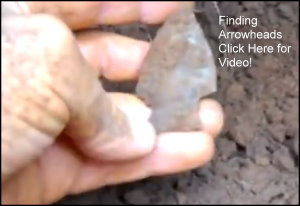What is the context of the discovery?
Give a detailed and exhaustive answer to the question.

The backdrop of the image features soil, which suggests that the discovery of the arrowhead is related to archaeological pursuits, as the soil is a typical environment where such artifacts are found.